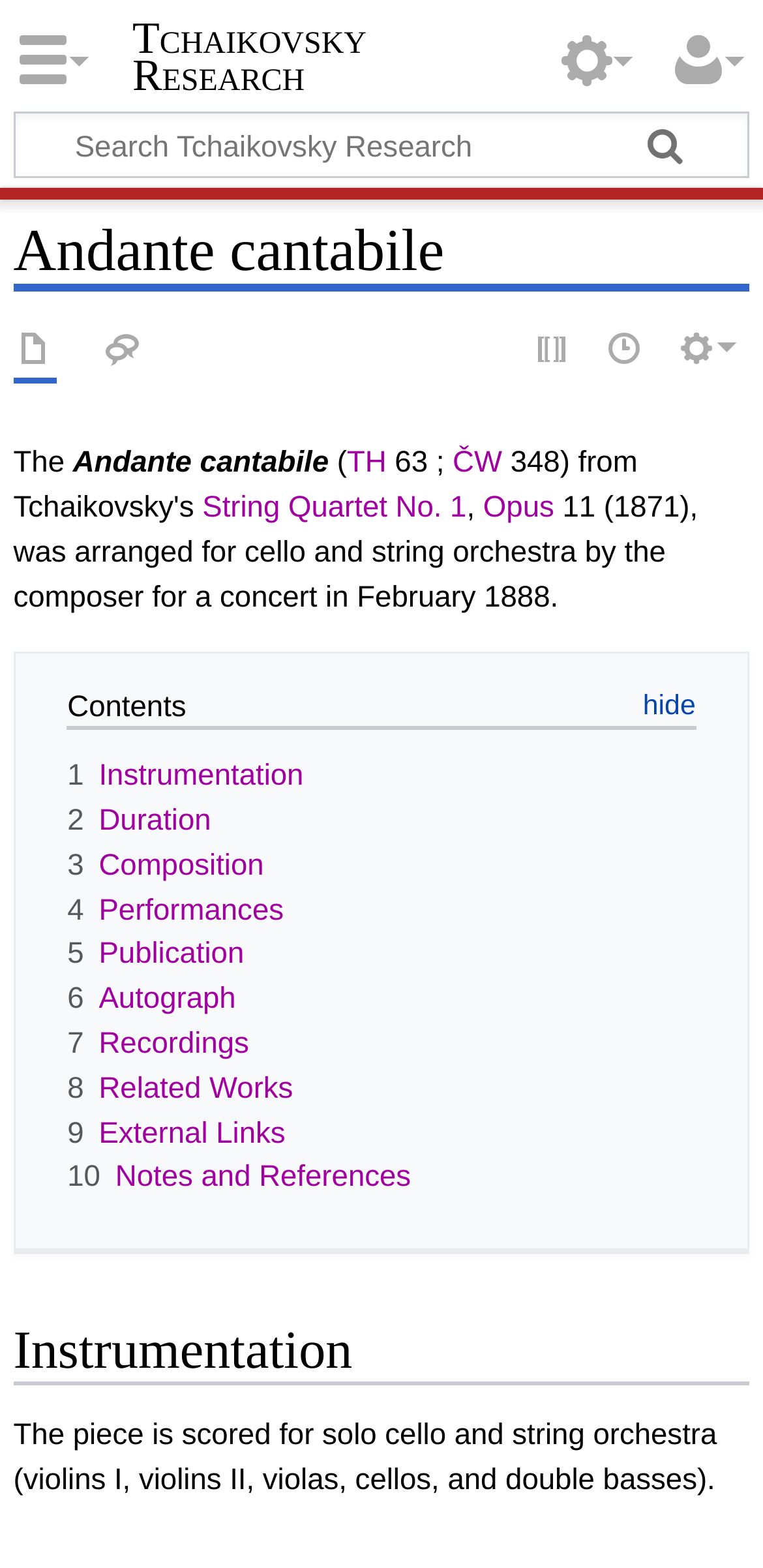Bounding box coordinates are given in the format (top-left x, top-left y, bottom-right x, bottom-right y). All values should be floating point numbers between 0 and 1. Provide the bounding box coordinate for the UI element described as: String Quartet No. 1

[0.265, 0.314, 0.612, 0.335]